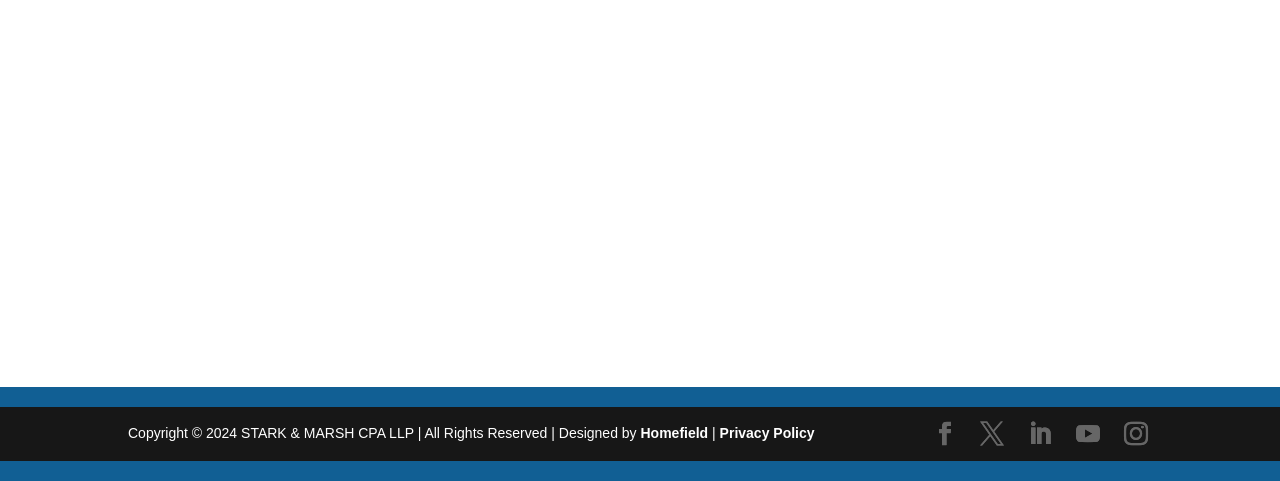What is the purpose of the Wealth Management team?
Answer the question based on the image using a single word or a brief phrase.

To ensure short and long-term goals